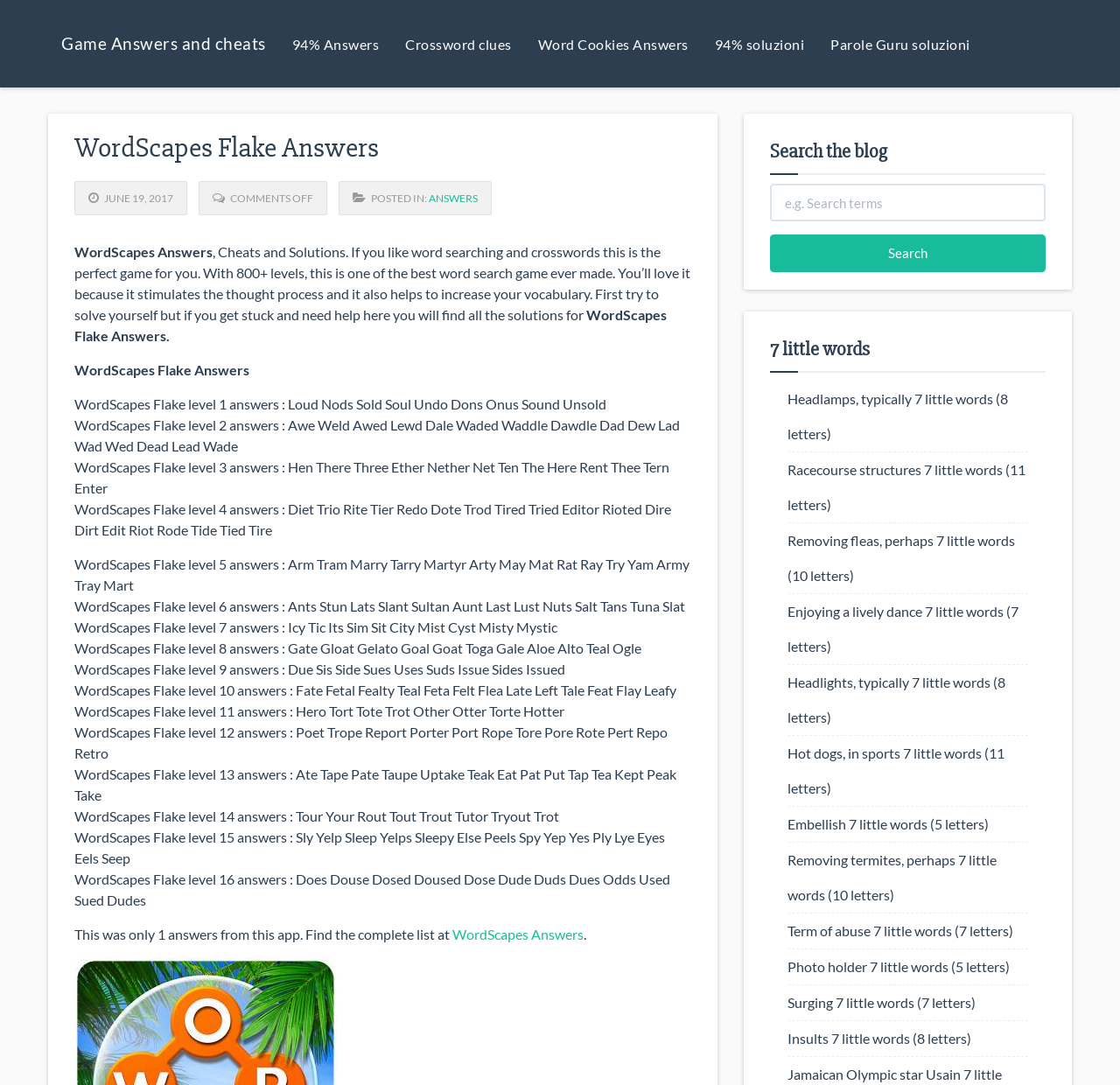Given the element description WordScapes Answers, specify the bounding box coordinates of the corresponding UI element in the format (top-left x, top-left y, bottom-right x, bottom-right y). All values must be between 0 and 1.

[0.404, 0.853, 0.521, 0.868]